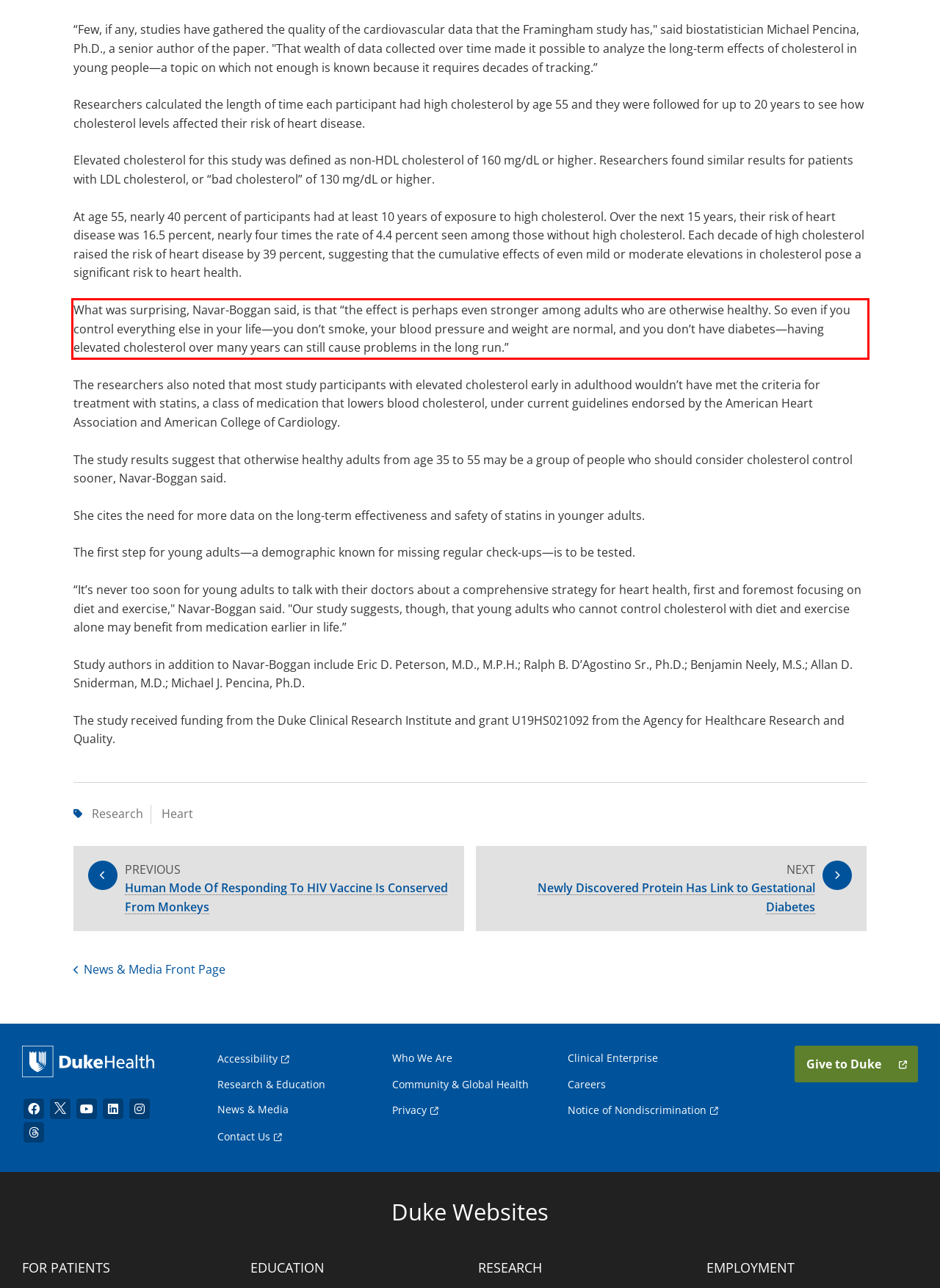You are given a screenshot showing a webpage with a red bounding box. Perform OCR to capture the text within the red bounding box.

What was surprising, Navar-Boggan said, is that “the effect is perhaps even stronger among adults who are otherwise healthy. So even if you control everything else in your life—you don’t smoke, your blood pressure and weight are normal, and you don’t have diabetes—having elevated cholesterol over many years can still cause problems in the long run.”